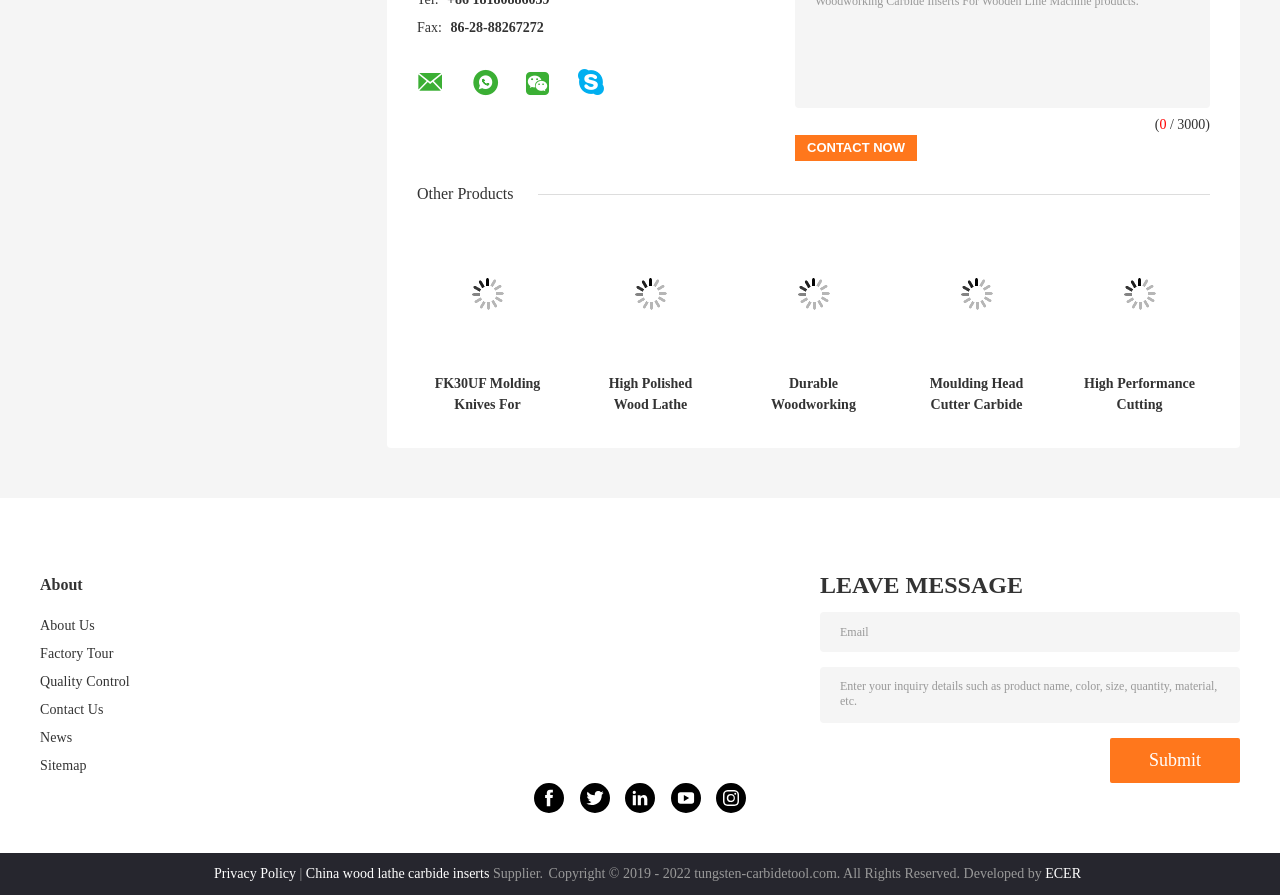Using details from the image, please answer the following question comprehensively:
What type of products are featured on the webpage?

The webpage showcases various products related to woodworking carbide inserts, including FK30UF Molding Knives, High Polished Wood Lathe Carbide Inserts, and more.